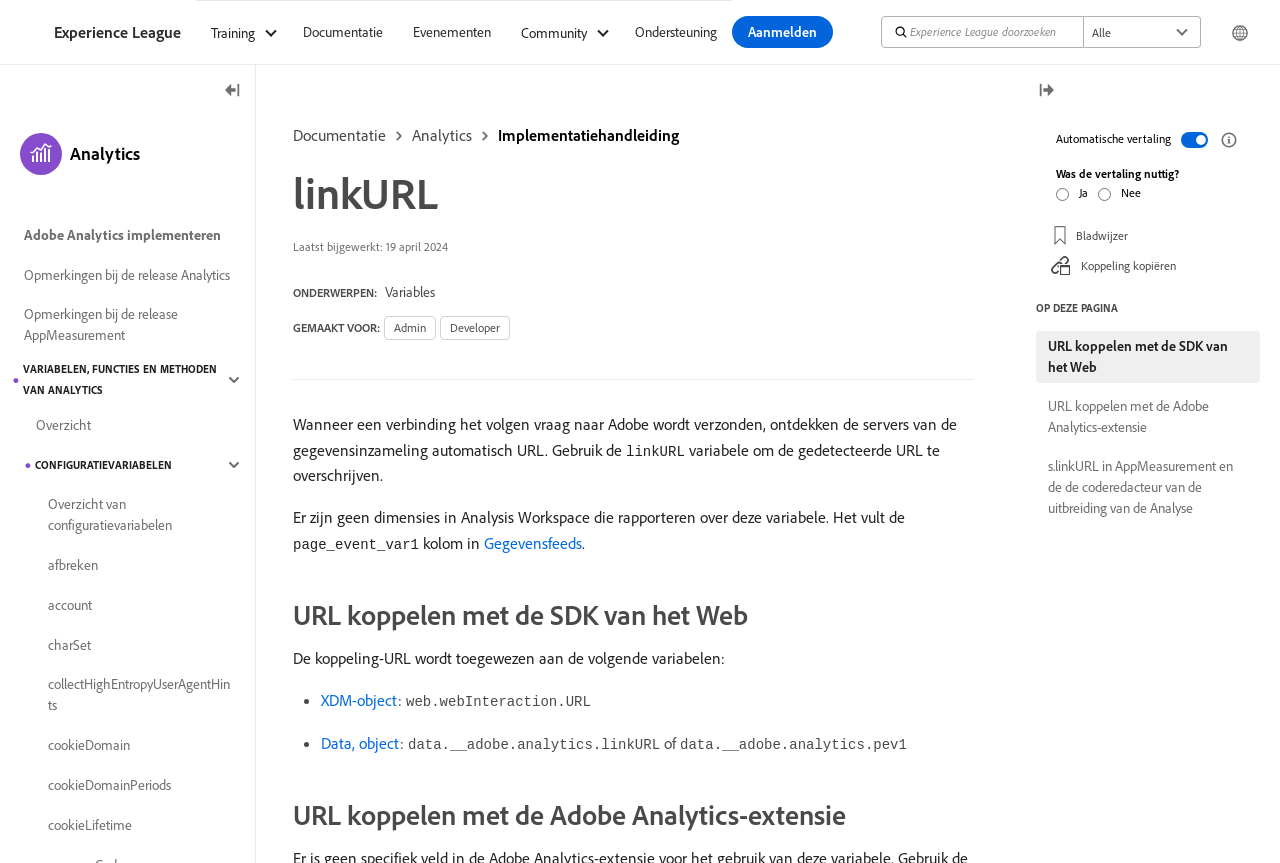Highlight the bounding box coordinates of the region I should click on to meet the following instruction: "Click the 'Aanmelden' button".

[0.572, 0.019, 0.651, 0.056]